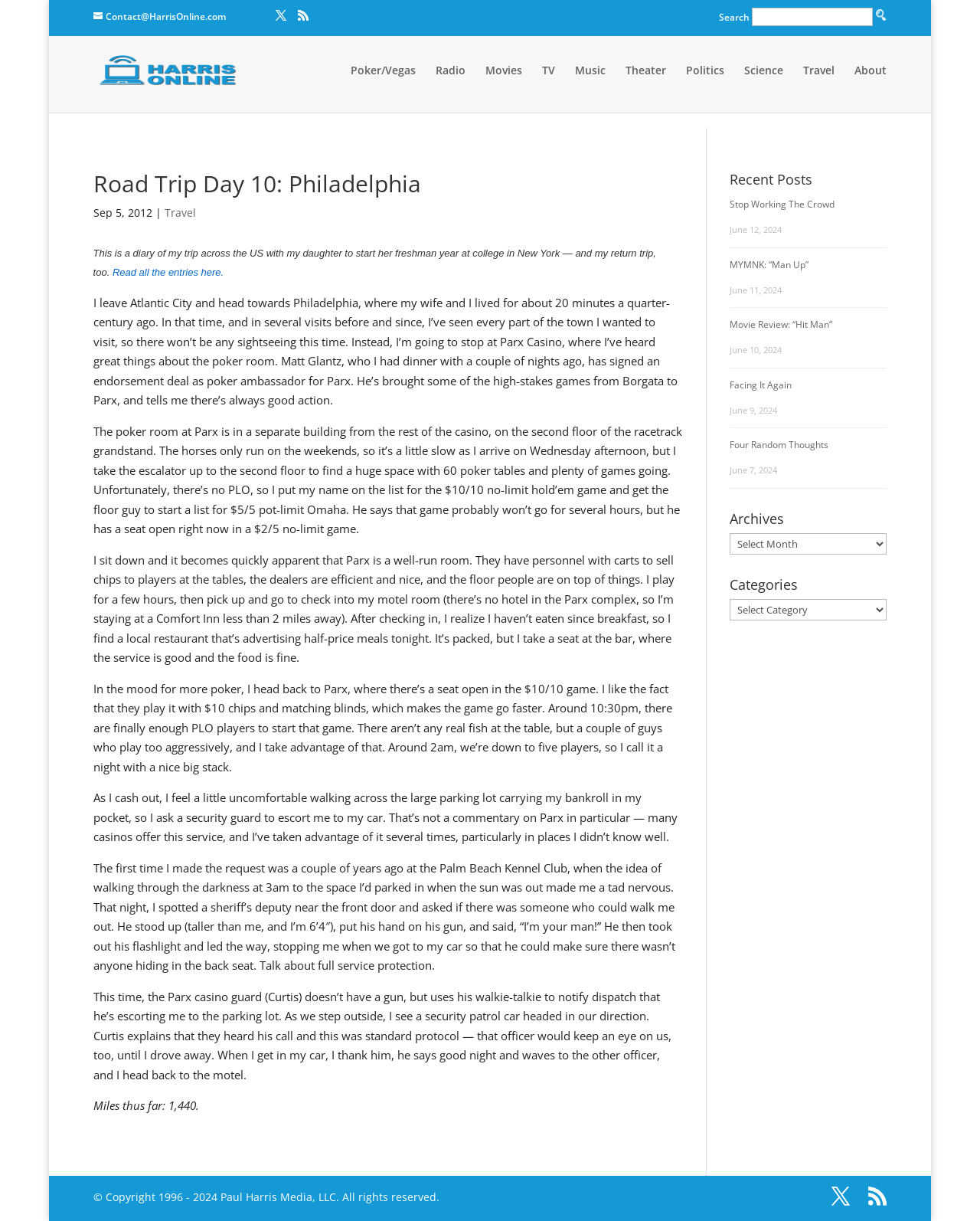Determine the bounding box coordinates of the area to click in order to meet this instruction: "Search for something".

[0.767, 0.006, 0.891, 0.021]